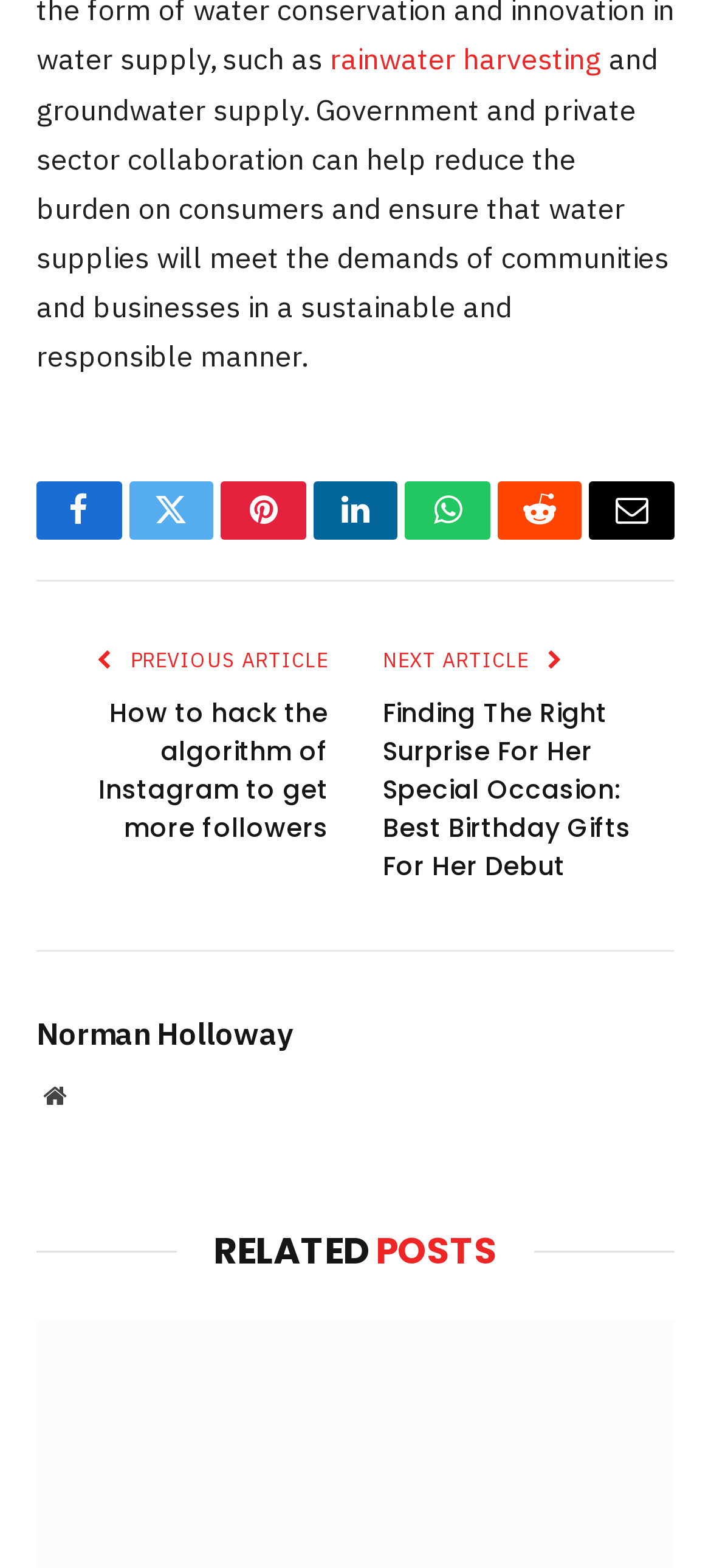Determine the bounding box coordinates for the HTML element described here: "rainwater harvesting".

[0.464, 0.026, 0.846, 0.049]